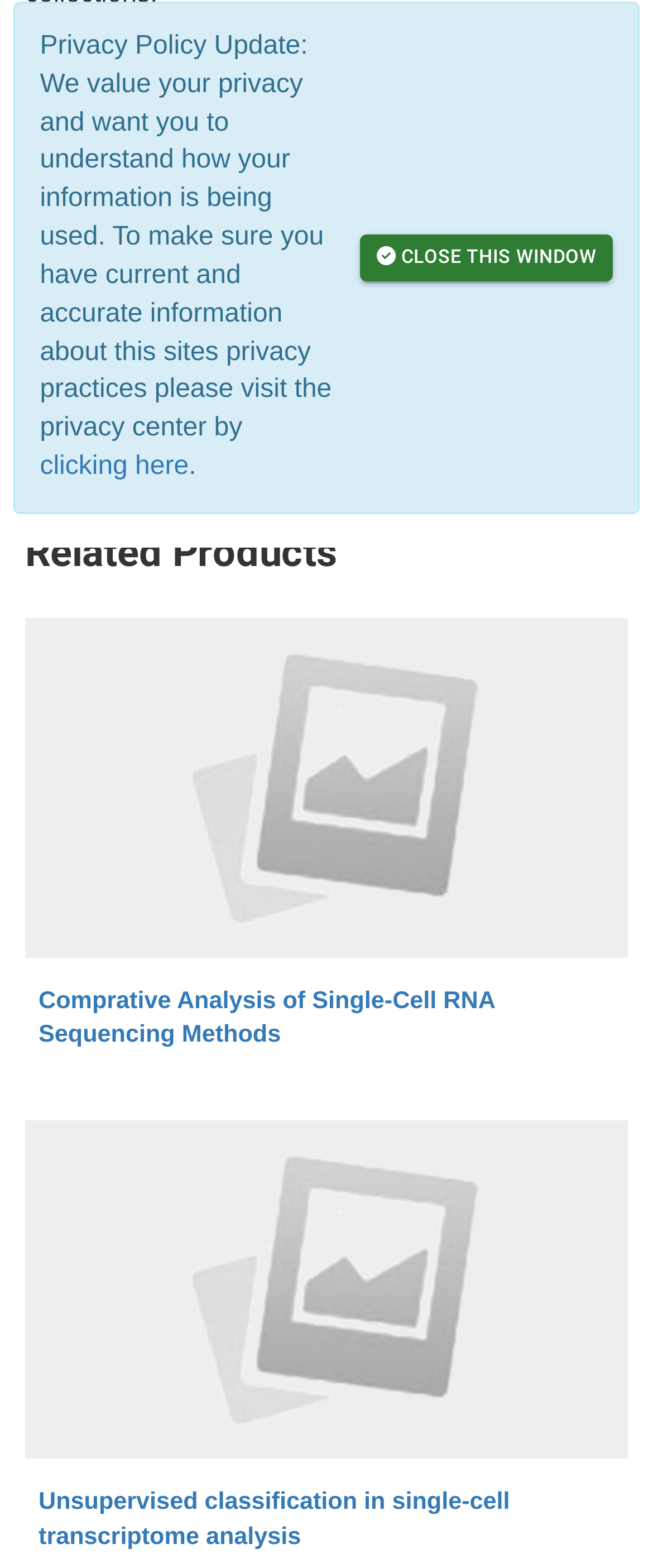Extract the bounding box coordinates for the described element: "Comments". The coordinates should be represented as four float numbers between 0 and 1: [left, top, right, bottom].

[0.038, 0.122, 0.329, 0.173]